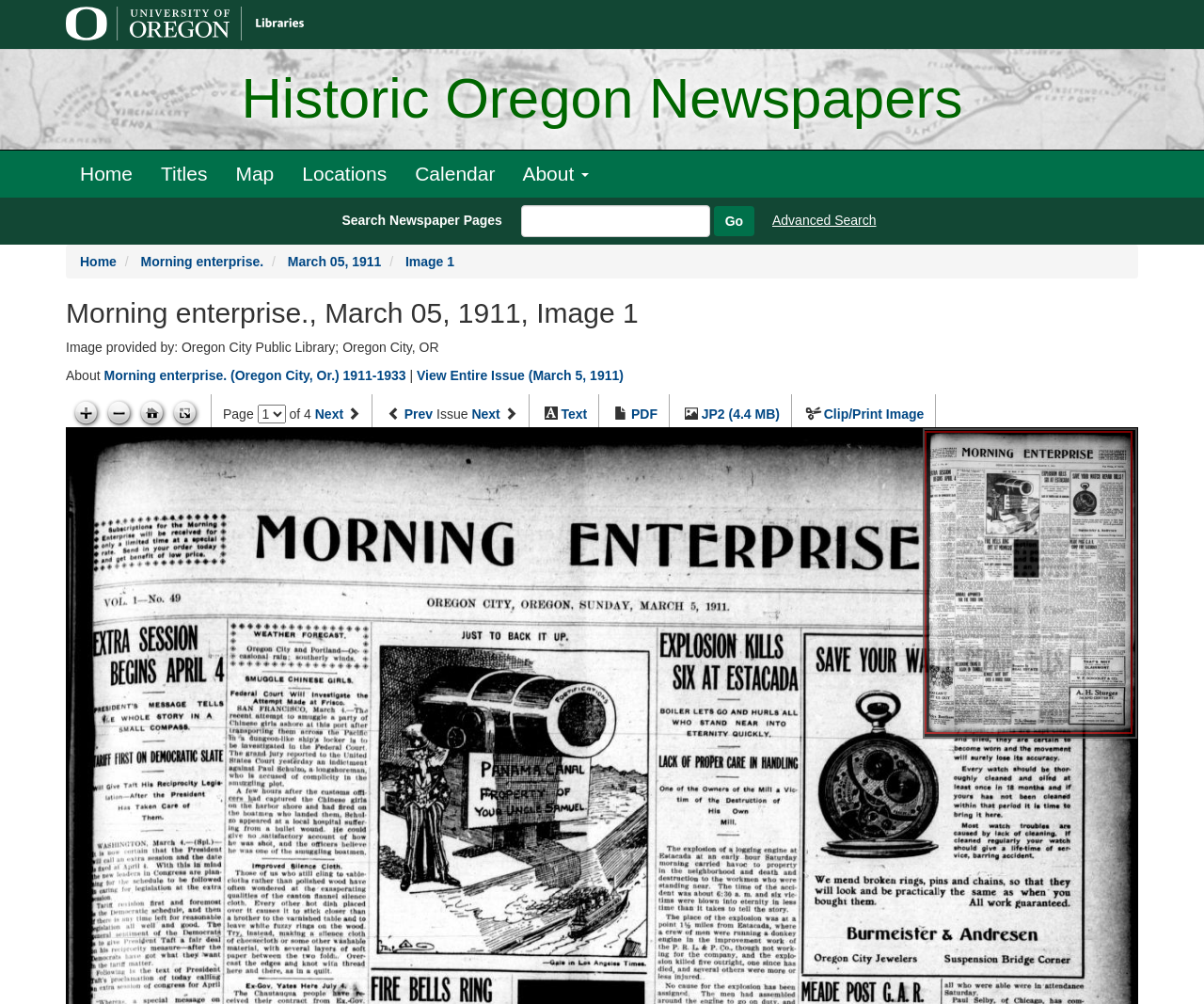Based on the provided description, "Go", find the bounding box of the corresponding UI element in the screenshot.

[0.593, 0.205, 0.627, 0.235]